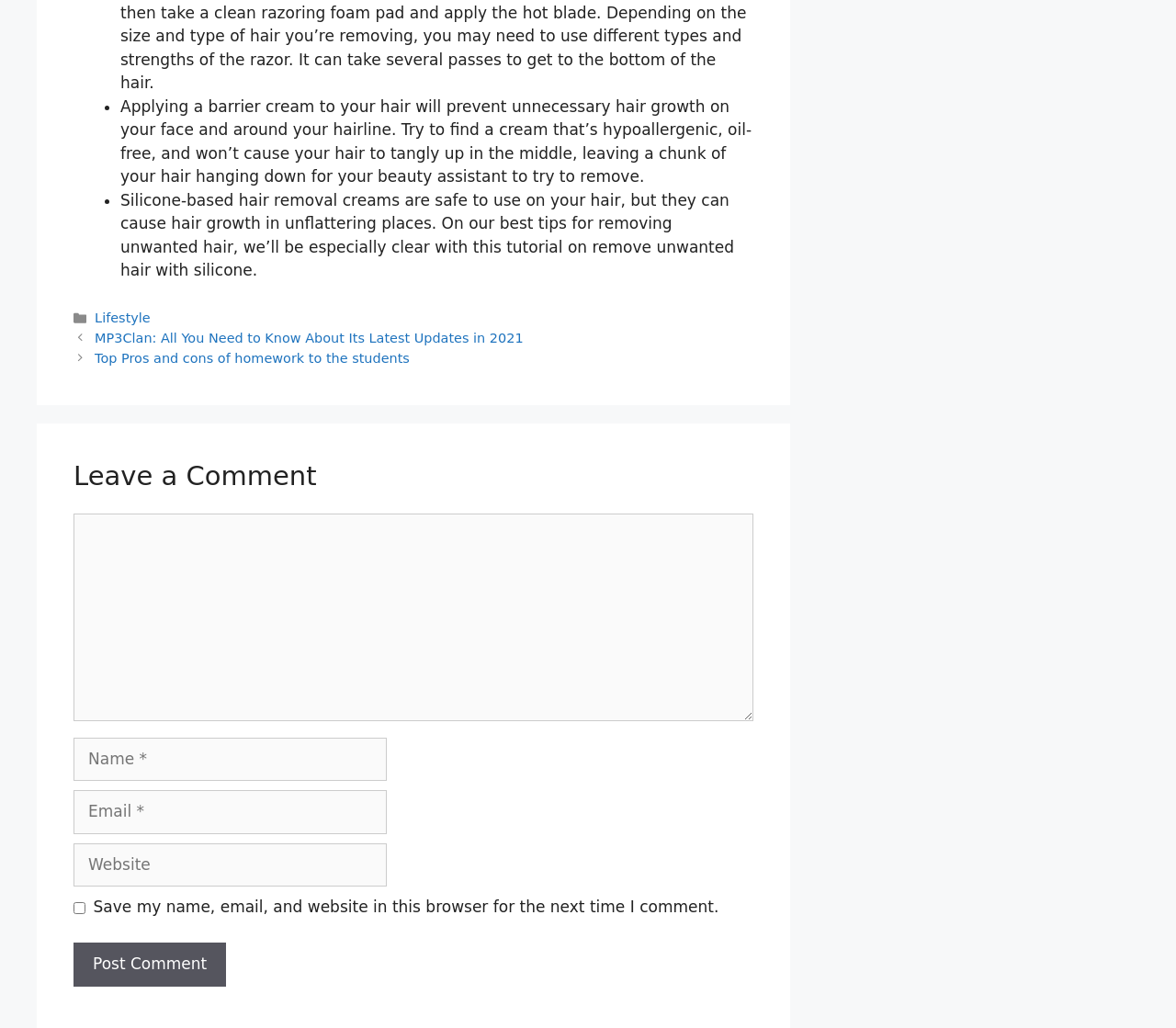Please determine the bounding box coordinates of the section I need to click to accomplish this instruction: "Search using the searchbox".

None